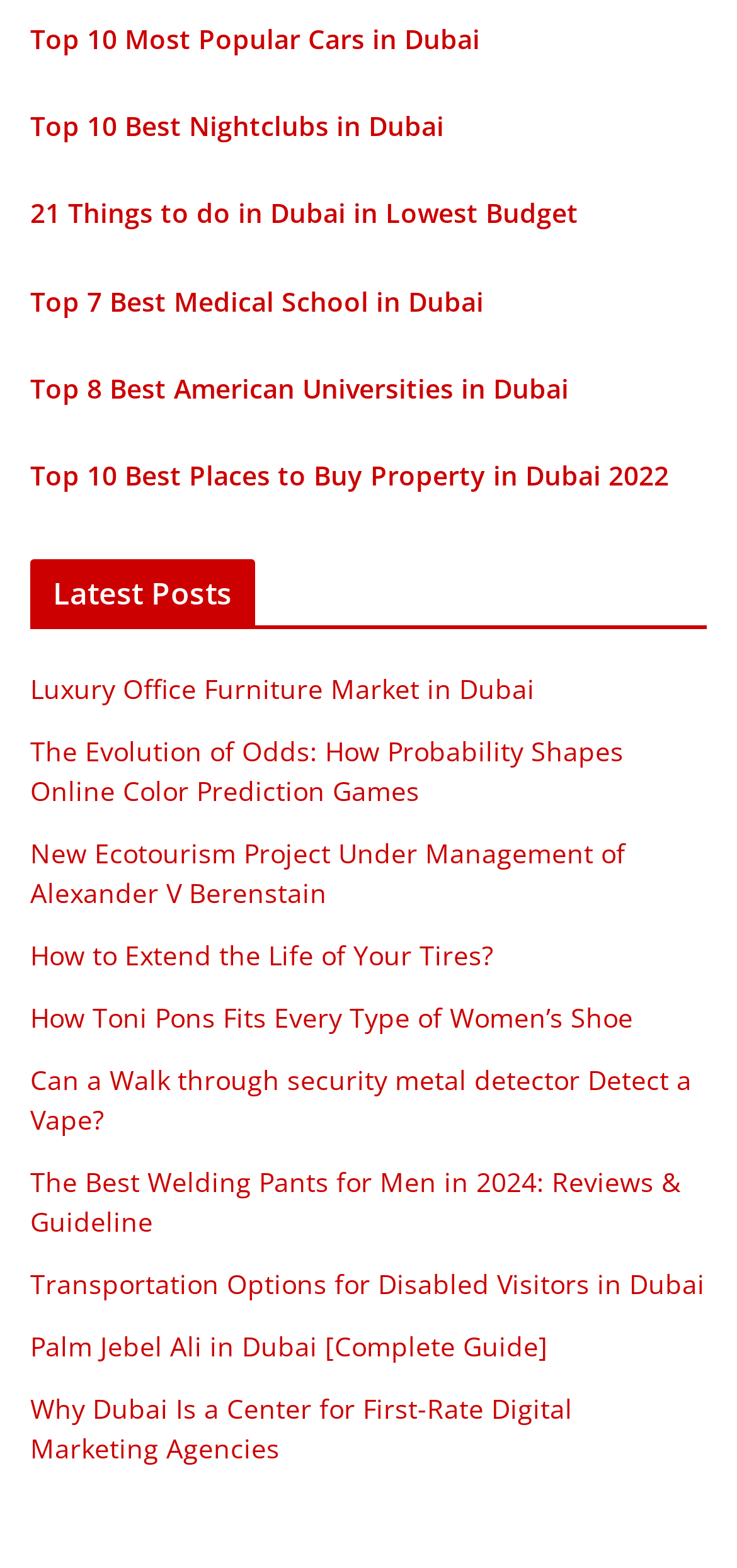Please predict the bounding box coordinates of the element's region where a click is necessary to complete the following instruction: "Explore the latest posts". The coordinates should be represented by four float numbers between 0 and 1, i.e., [left, top, right, bottom].

[0.041, 0.357, 0.959, 0.401]